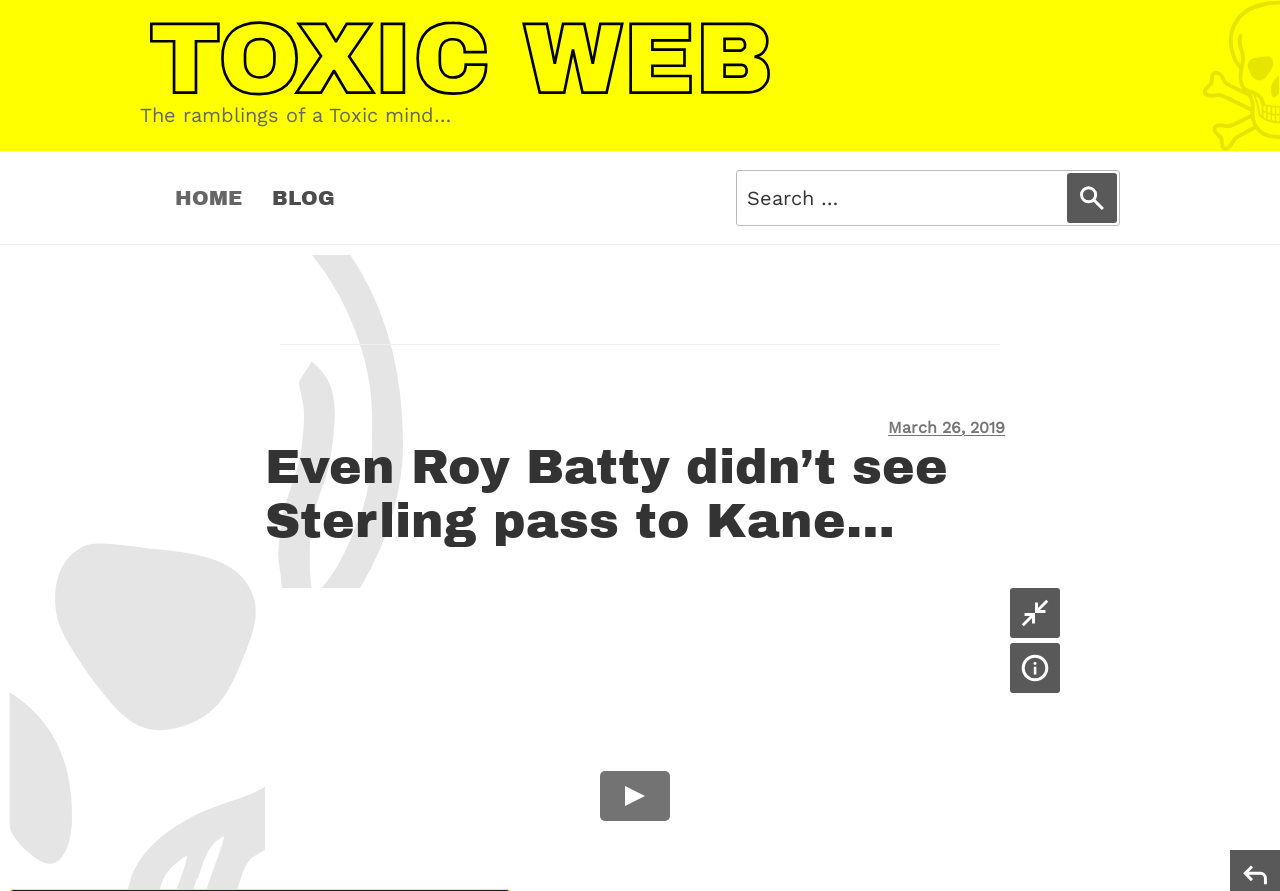Give a detailed account of the webpage, highlighting key information.

The webpage appears to be a blog post with a focus on a specific article. At the top left corner, there is a link to "Skip to content" and a link to the website's title, "Toxic Web", which is followed by a brief description, "The ramblings of a Toxic mind…". 

Below the title, there is a top menu navigation bar with three links: "HOME", "BLOG", and a search bar with a placeholder text "Search for:" and a disabled search button. The search bar is located at the top right corner of the page.

The main content of the page is divided into two sections. On the left side, there is a complementary section that takes up about two-thirds of the page width. Within this section, there is a header with a posted date, "March 26, 2019", and a heading that reads, "Even Roy Batty didn’t see Sterling pass to Kane…". 

On the right side of the page, there are two buttons, "minimise video" and "video info", which are likely related to a video embedded in the page. The "minimise video" button is currently expanded, while the "video info" button is not.